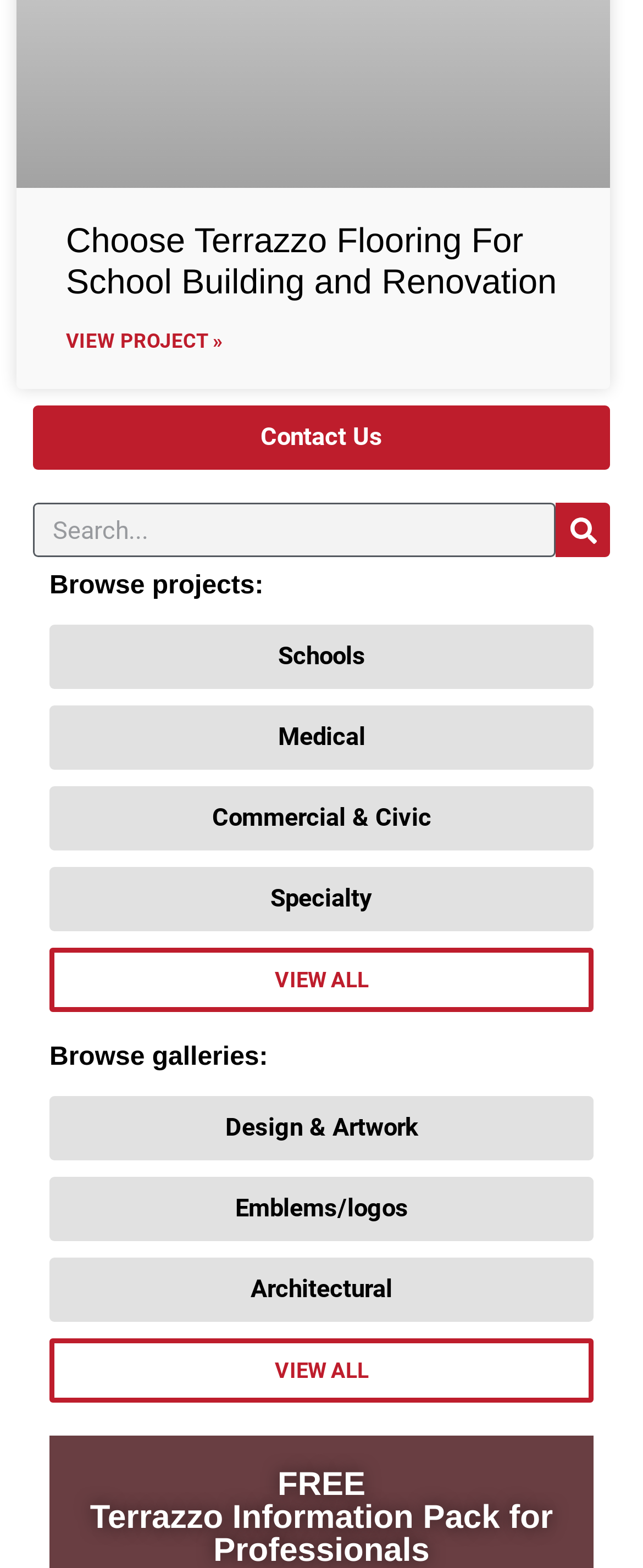Pinpoint the bounding box coordinates of the area that should be clicked to complete the following instruction: "Browse projects by Schools". The coordinates must be given as four float numbers between 0 and 1, i.e., [left, top, right, bottom].

[0.077, 0.399, 0.923, 0.44]